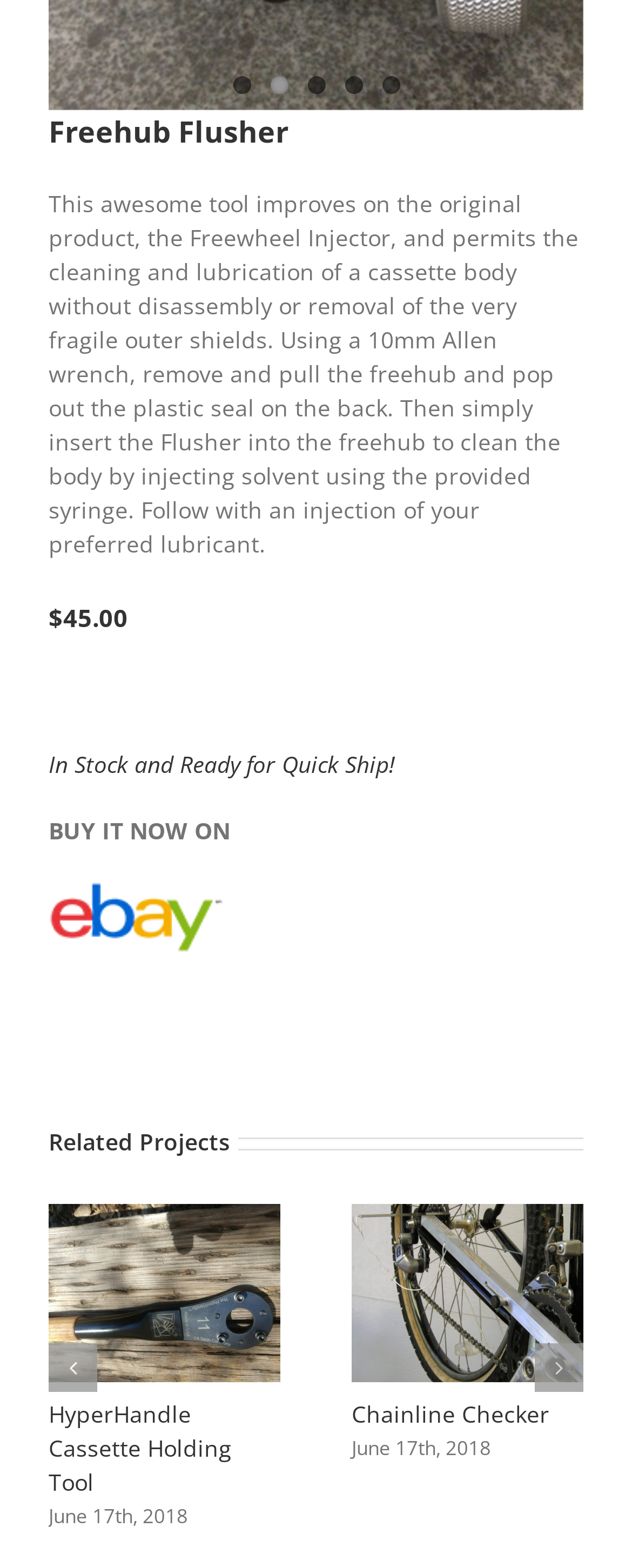Specify the bounding box coordinates of the area to click in order to execute this command: 'Buy the Freehub Flusher now'. The coordinates should consist of four float numbers ranging from 0 to 1, and should be formatted as [left, top, right, bottom].

[0.077, 0.52, 0.364, 0.54]